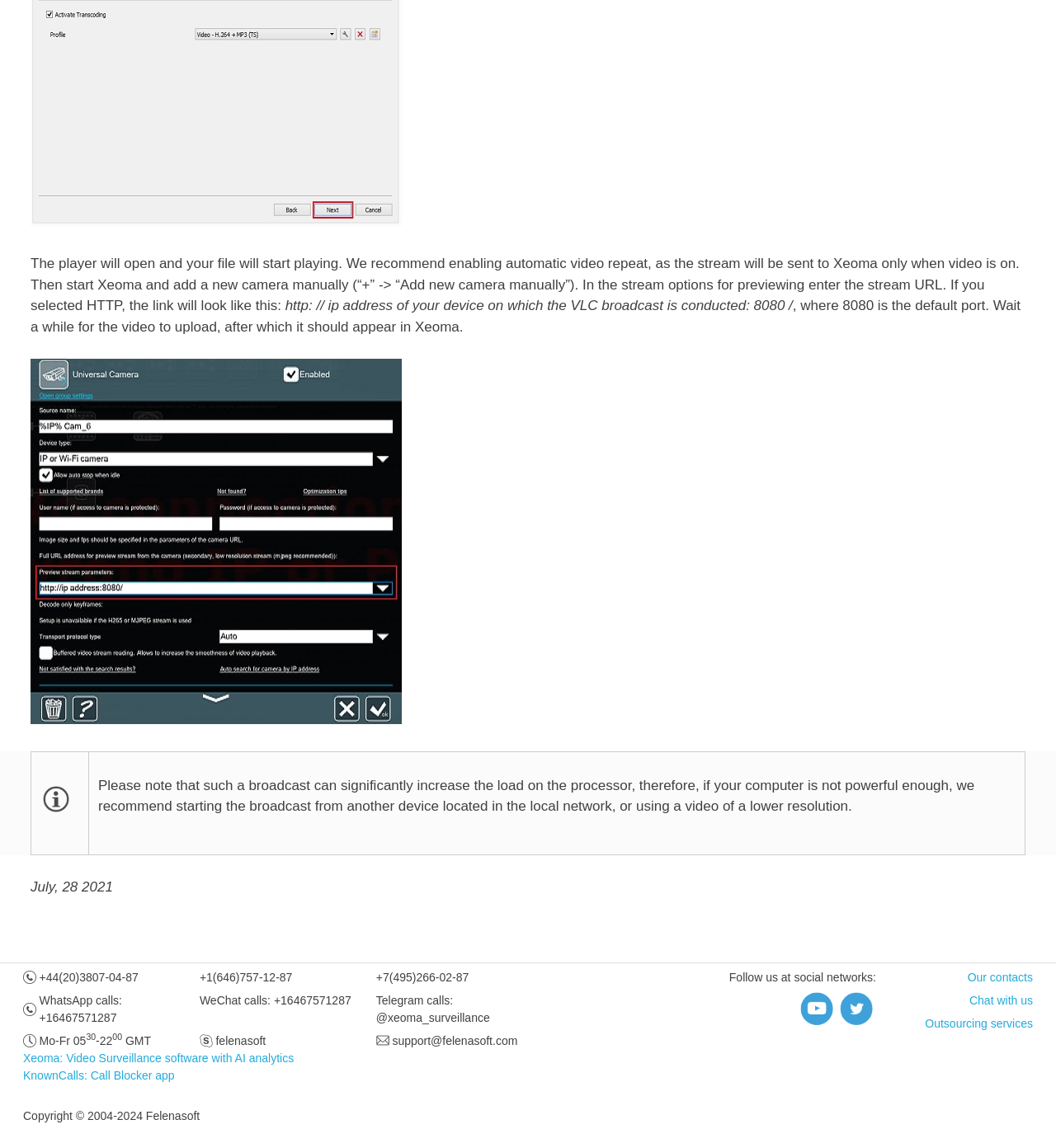With reference to the image, please provide a detailed answer to the following question: What social network is mentioned for following Xeoma?

The webpage contains a link to 'Watch Xeoma video in XeomaSoftwareEng Channel On YouTube!', indicating that YouTube is one of the social networks where Xeoma can be followed.